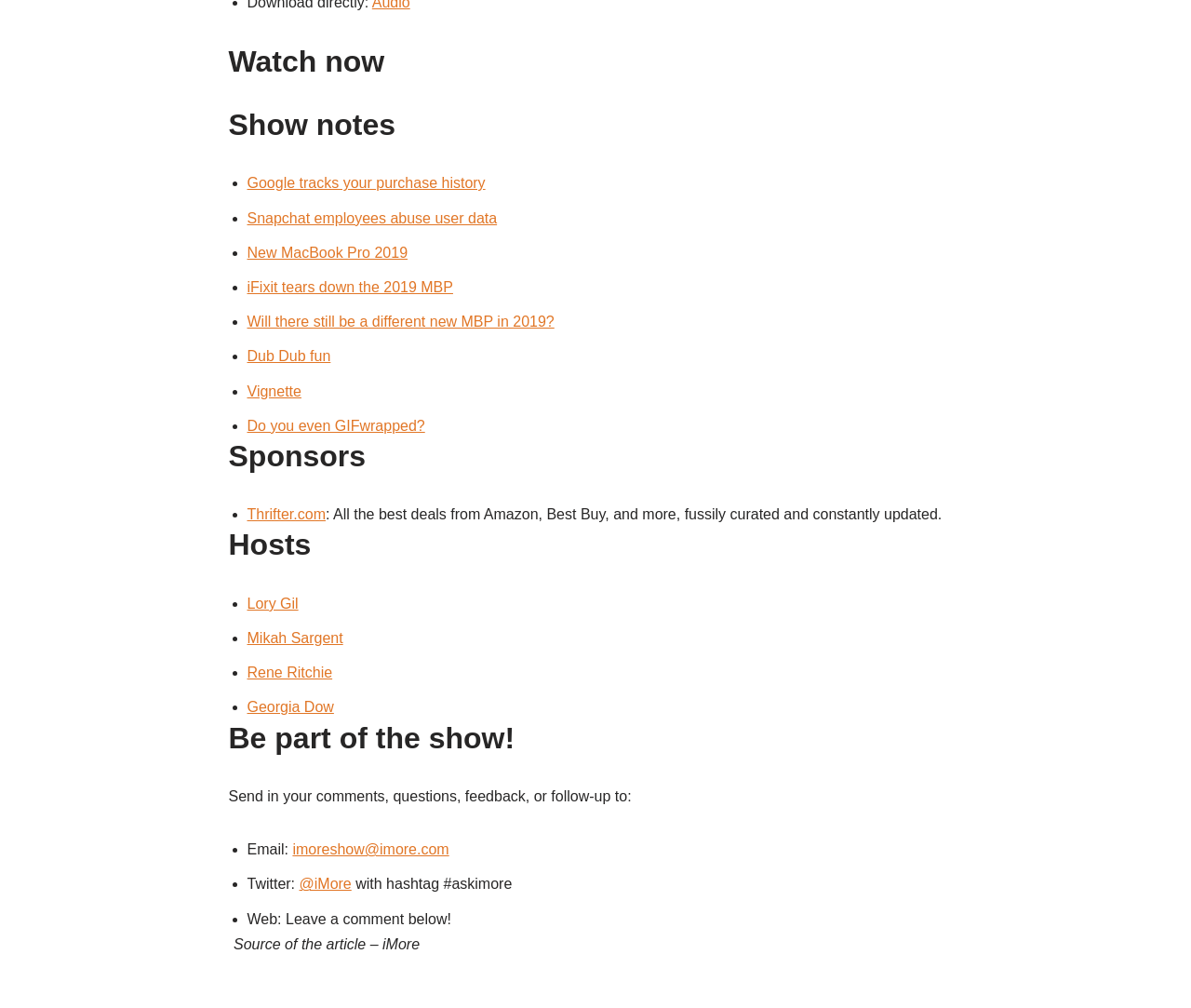Locate the bounding box coordinates of the segment that needs to be clicked to meet this instruction: "Email to 'imoreshow@imore.com'".

[0.246, 0.835, 0.377, 0.851]